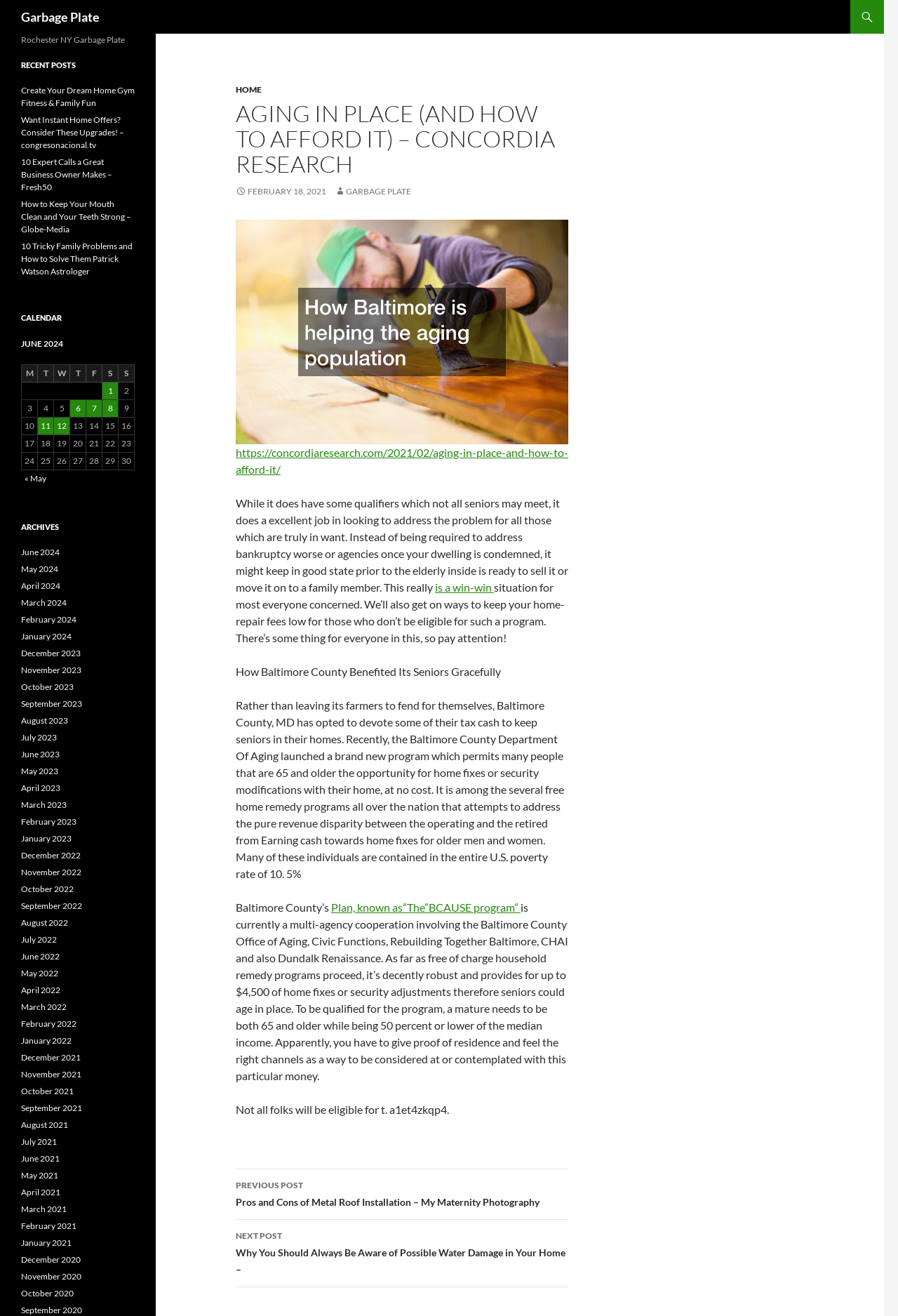What is the purpose of the calendar section on the webpage?
Please provide a single word or phrase answer based on the image.

To show posts published on specific dates